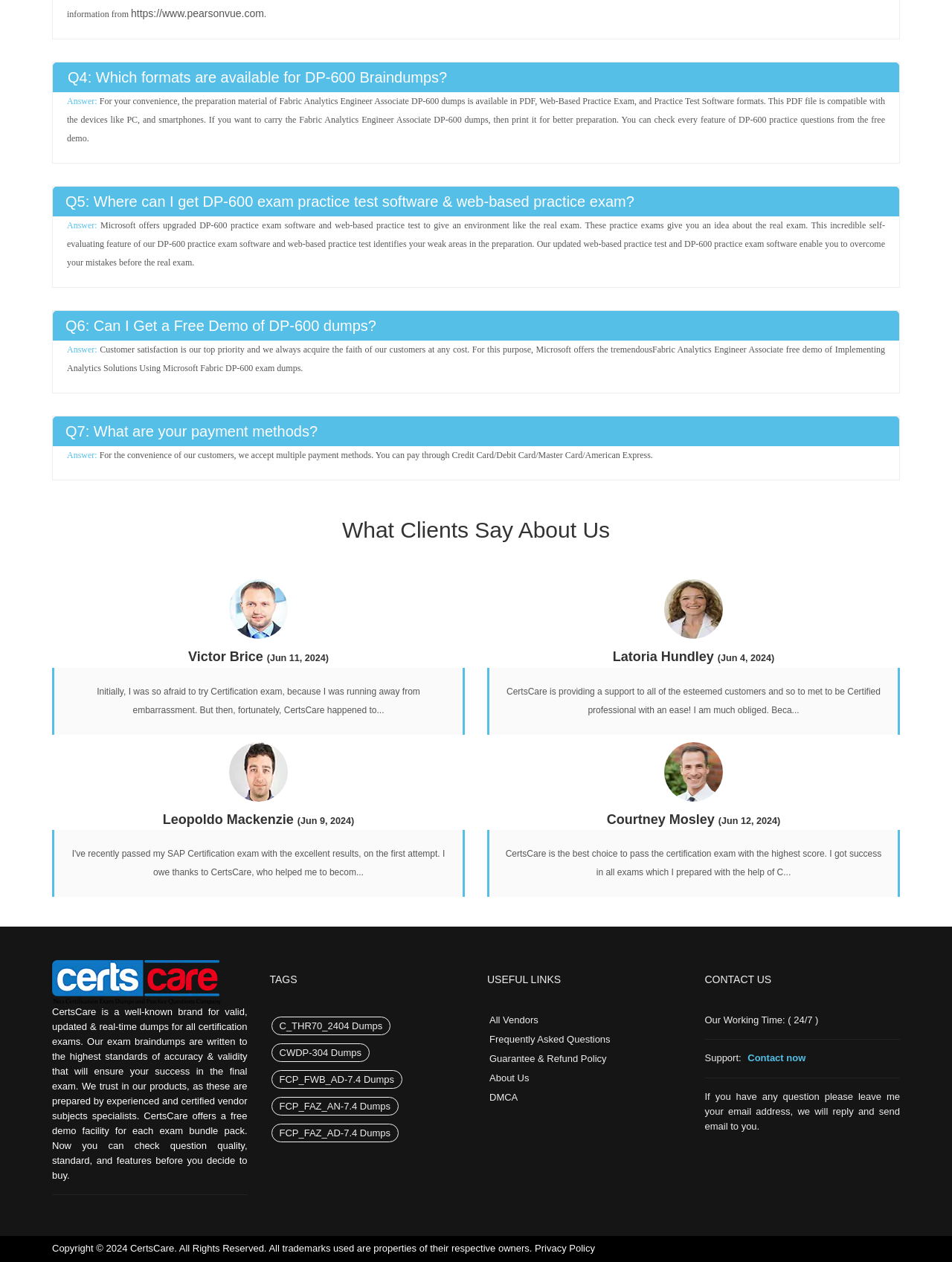Find the bounding box coordinates of the element I should click to carry out the following instruction: "Check the 'What Clients Say About Us' section".

[0.359, 0.41, 0.641, 0.429]